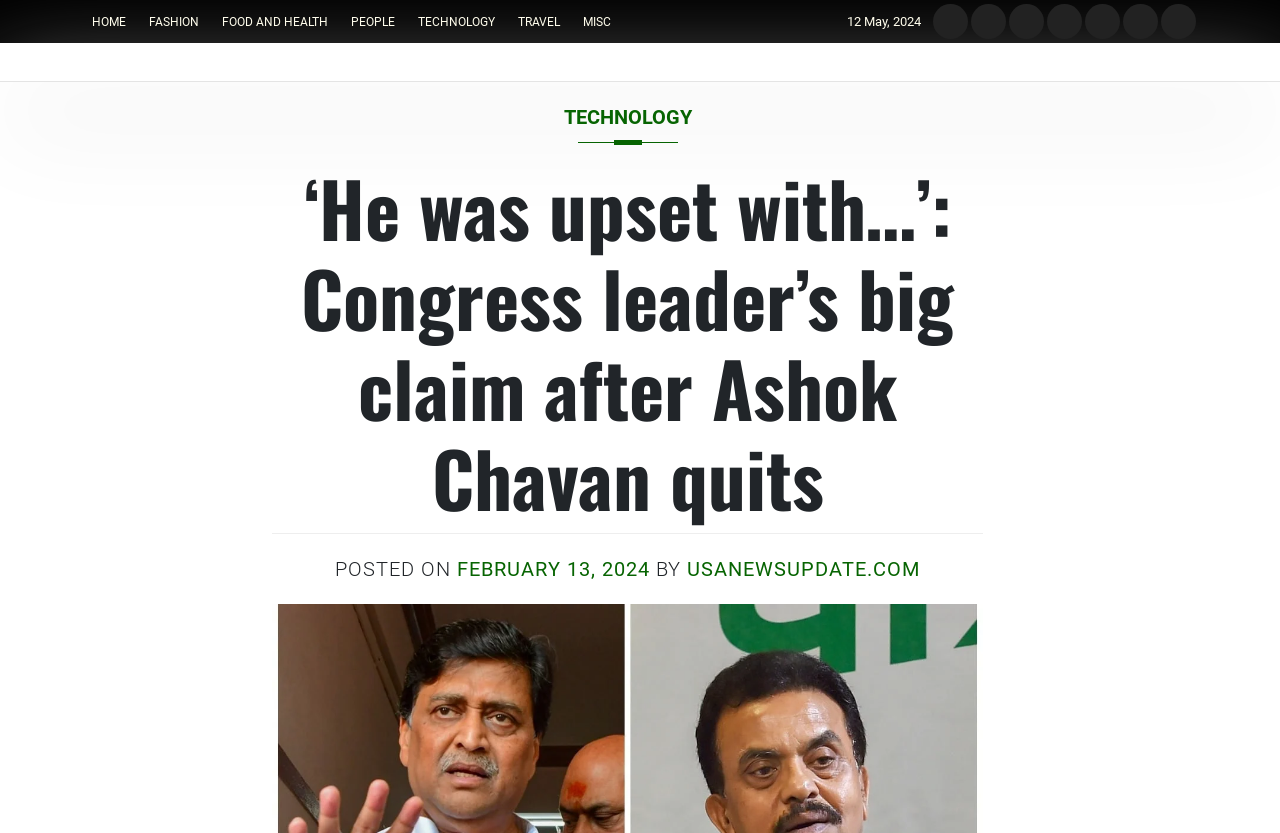Please specify the bounding box coordinates of the region to click in order to perform the following instruction: "read technology news".

[0.212, 0.126, 0.768, 0.172]